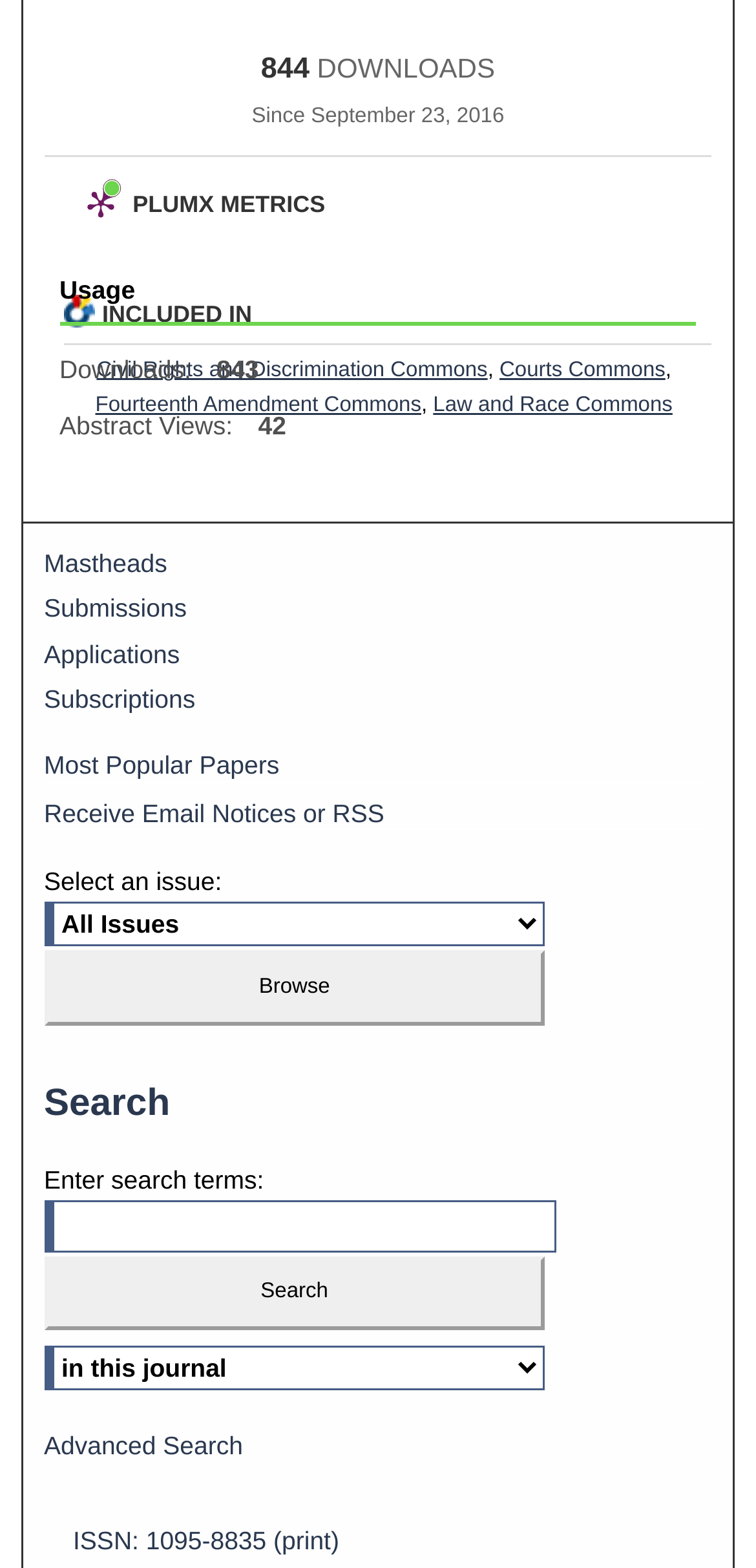Please locate the bounding box coordinates of the element that needs to be clicked to achieve the following instruction: "Select a specific issue". The coordinates should be four float numbers between 0 and 1, i.e., [left, top, right, bottom].

[0.058, 0.371, 0.721, 0.399]